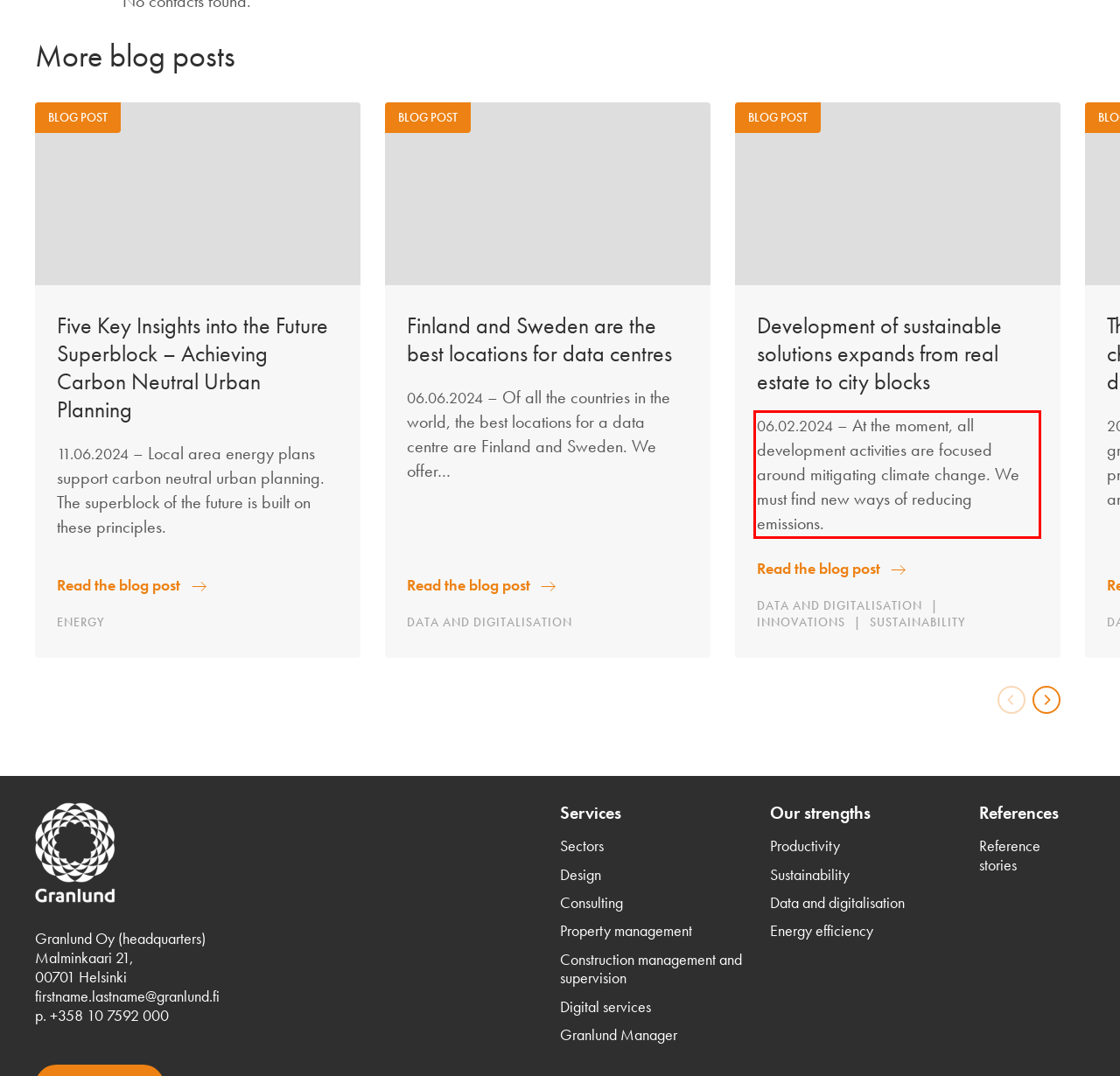With the given screenshot of a webpage, locate the red rectangle bounding box and extract the text content using OCR.

06.02.2024 – At the moment, all development activities are focused around mitigating climate change. We must find new ways of reducing emissions.